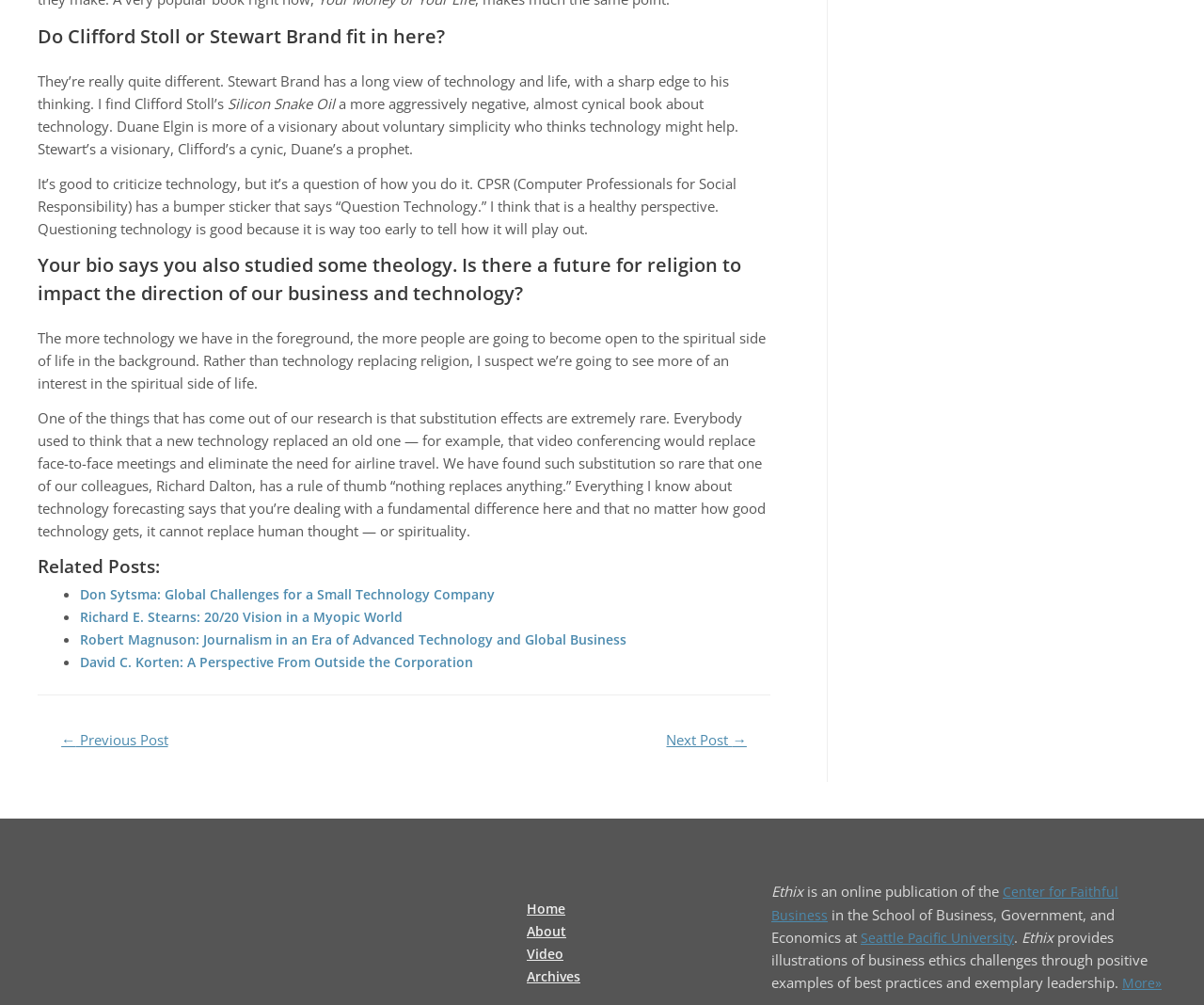Provide the bounding box coordinates of the area you need to click to execute the following instruction: "Go to the next post".

[0.528, 0.721, 0.638, 0.756]